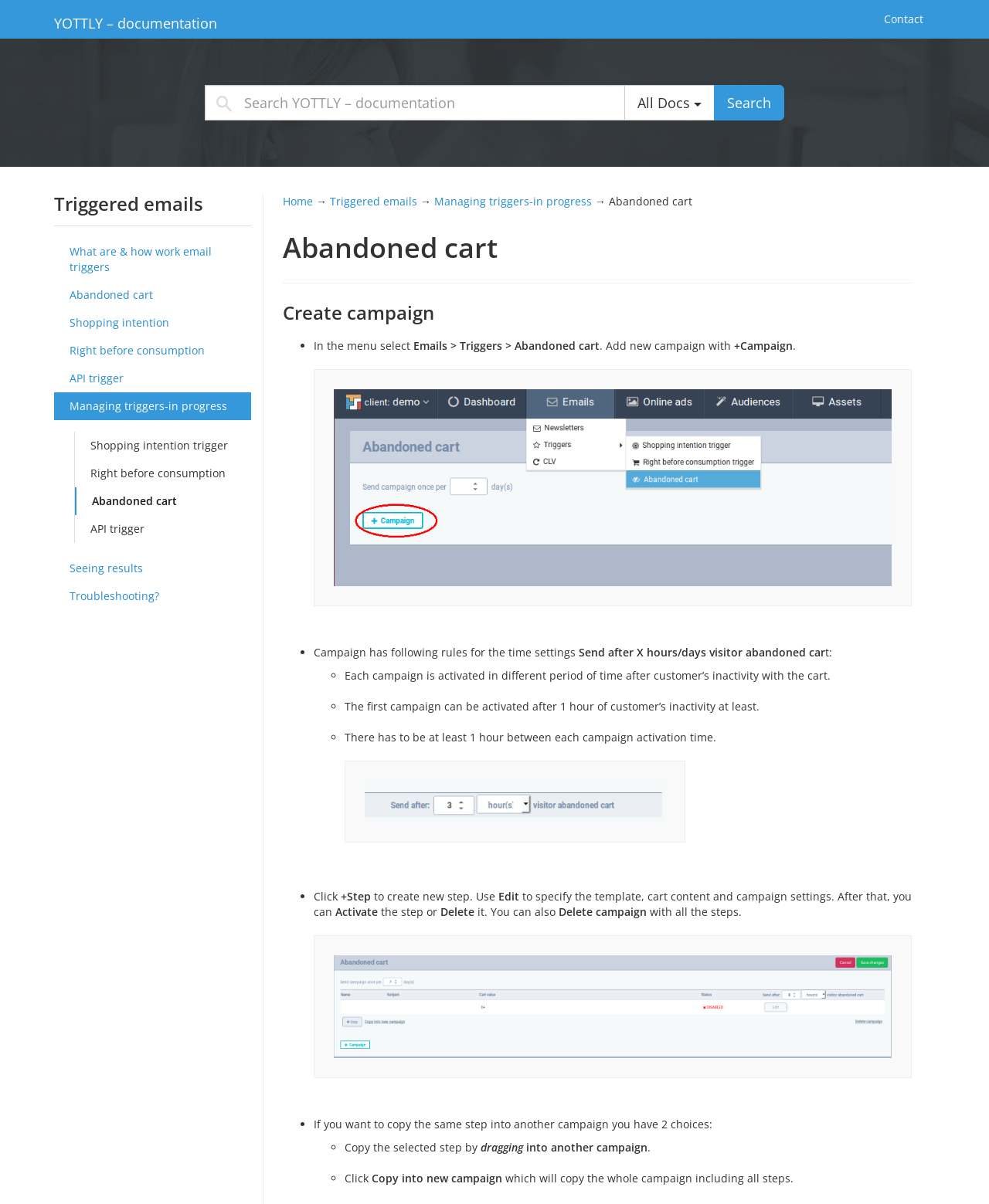What is the current page about?
Based on the image, give a concise answer in the form of a single word or short phrase.

Abandoned cart